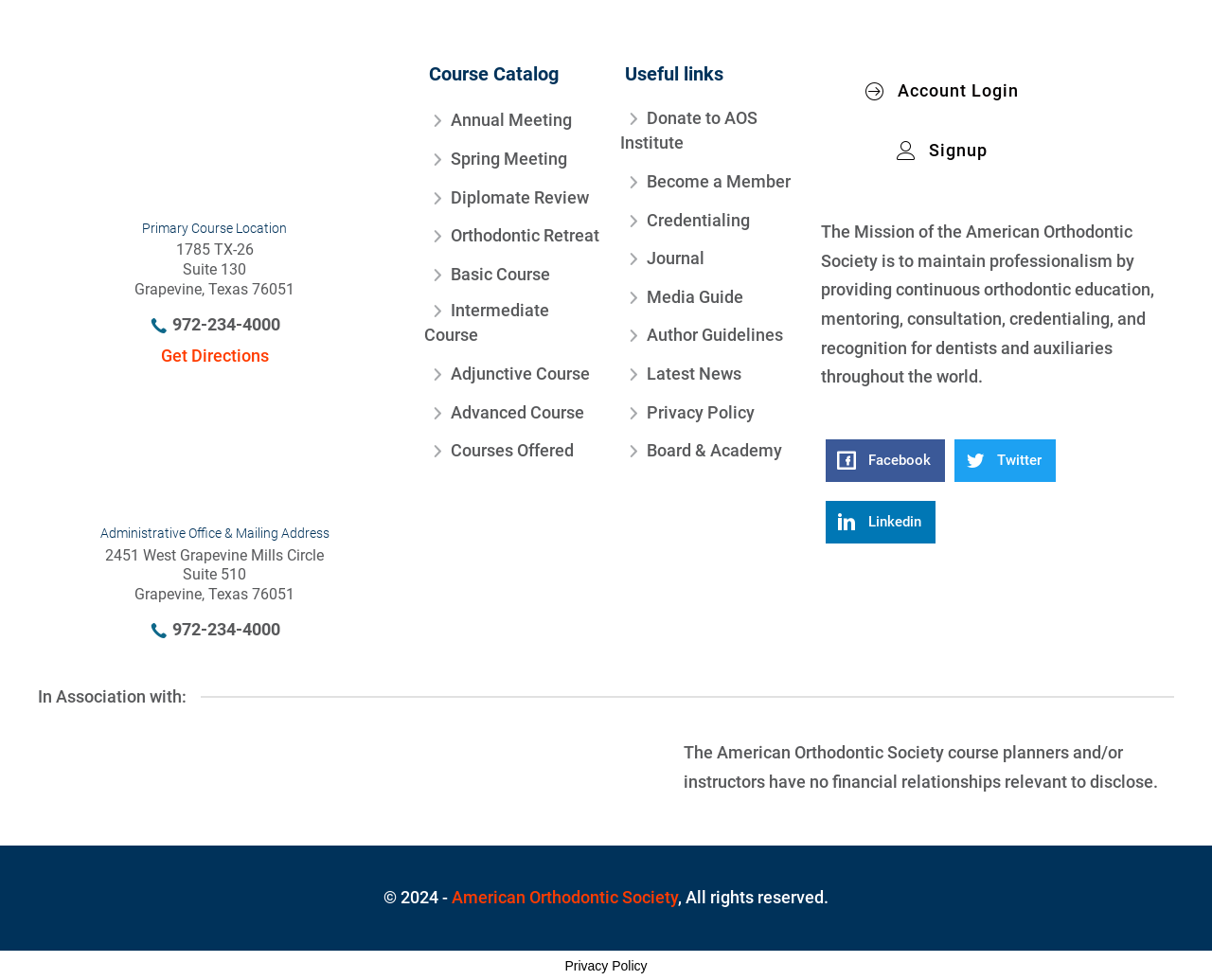Use a single word or phrase to answer the question:
What social media platforms are linked on the webpage?

Facebook, Twitter, Linkedin